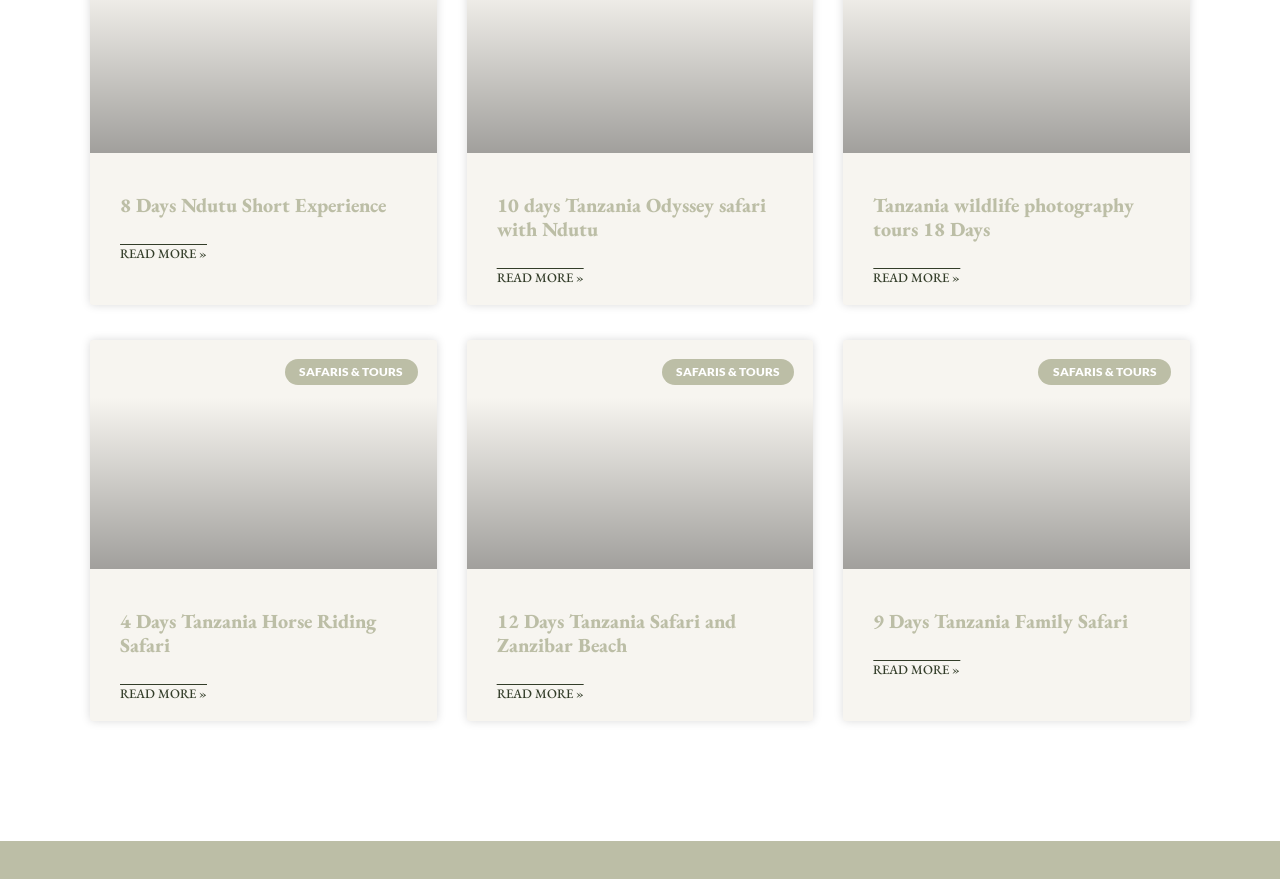Locate the bounding box coordinates of the area you need to click to fulfill this instruction: 'View 10 days Tanzania Odyssey safari with Ndutu'. The coordinates must be in the form of four float numbers ranging from 0 to 1: [left, top, right, bottom].

[0.388, 0.218, 0.598, 0.275]